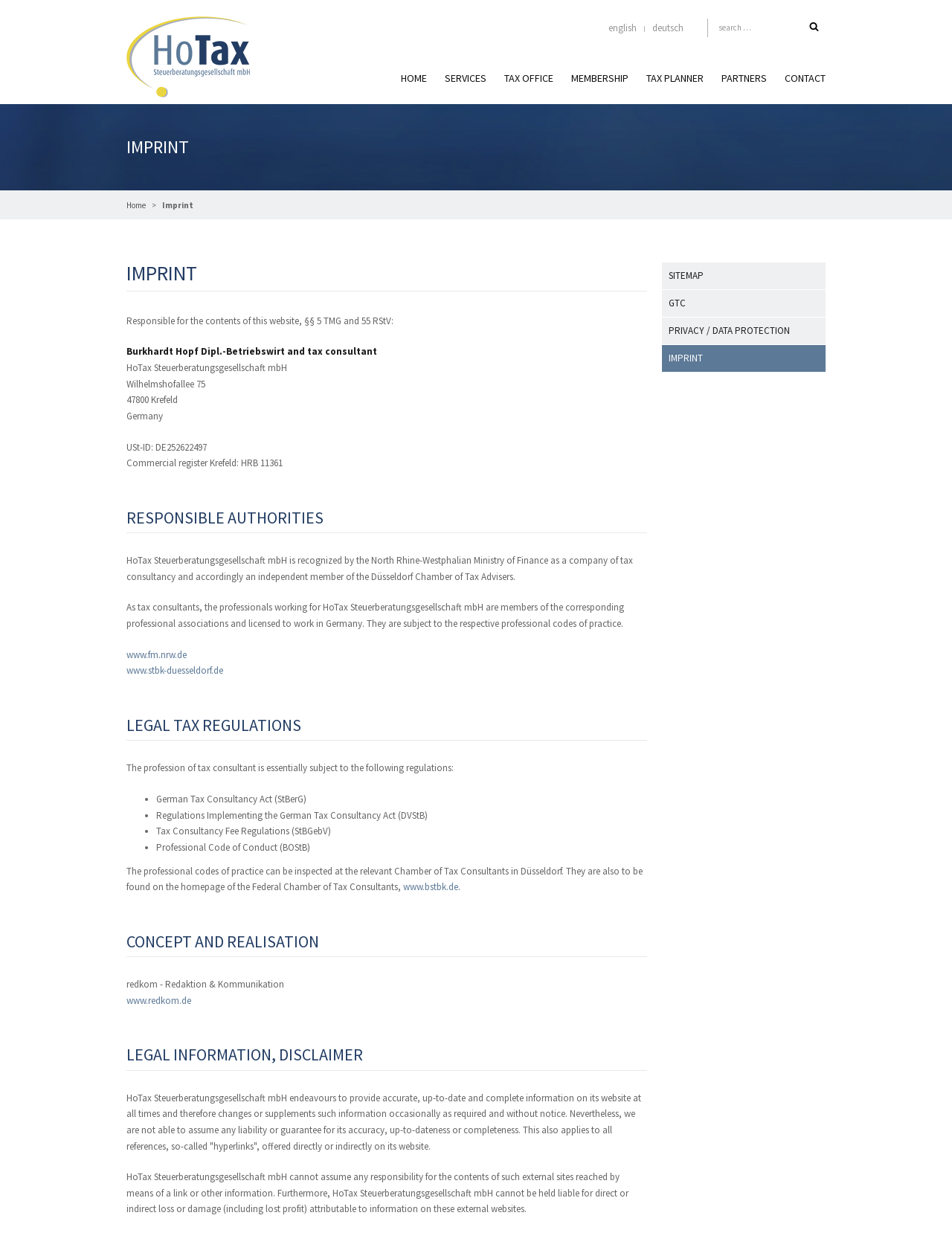What is the name of the company responsible for the concept and realization of the website?
Using the visual information, answer the question in a single word or phrase.

redkom - Redaktion & Kommunikation